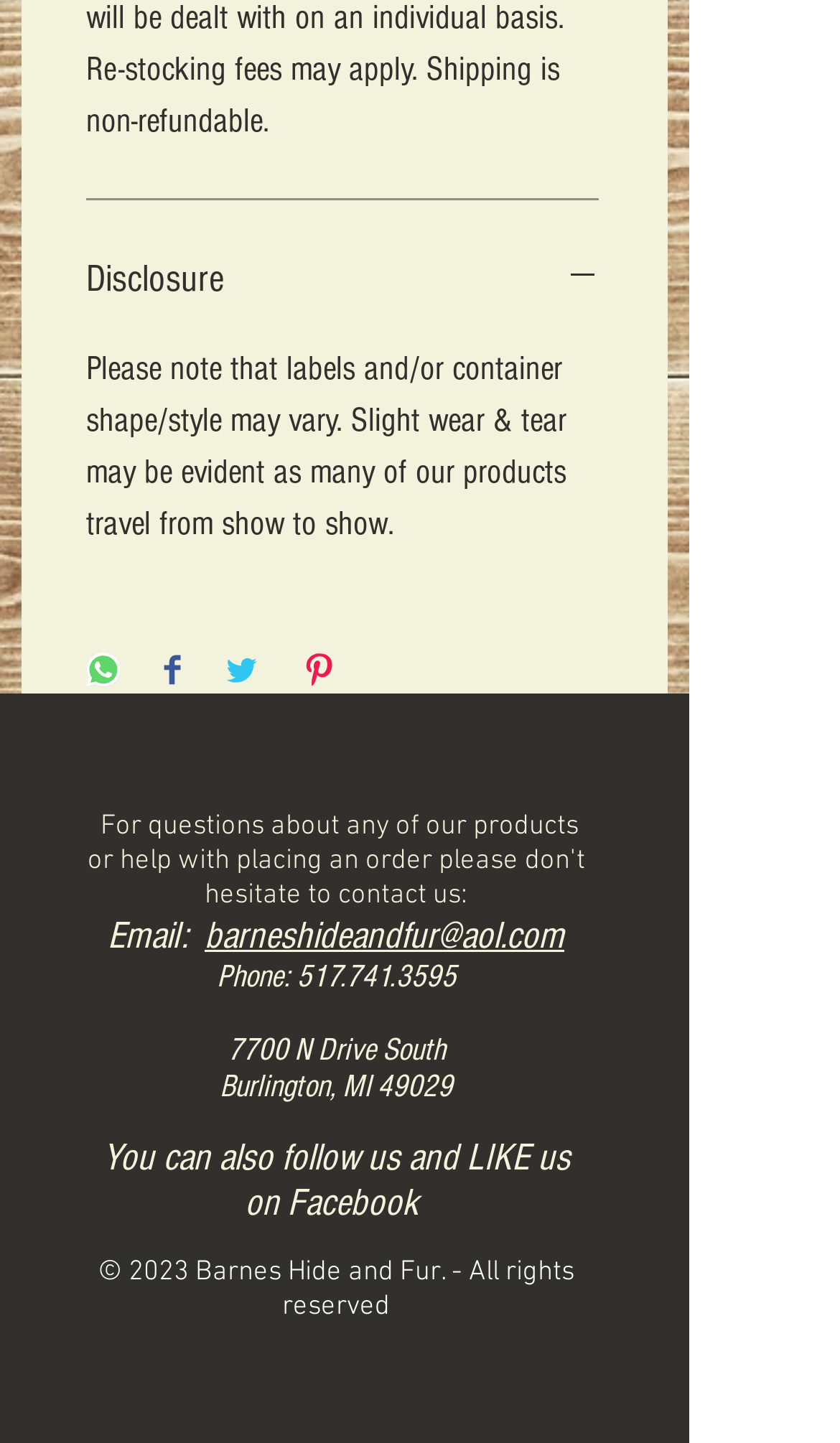What is the company's phone number?
Answer the question using a single word or phrase, according to the image.

517.741.3595